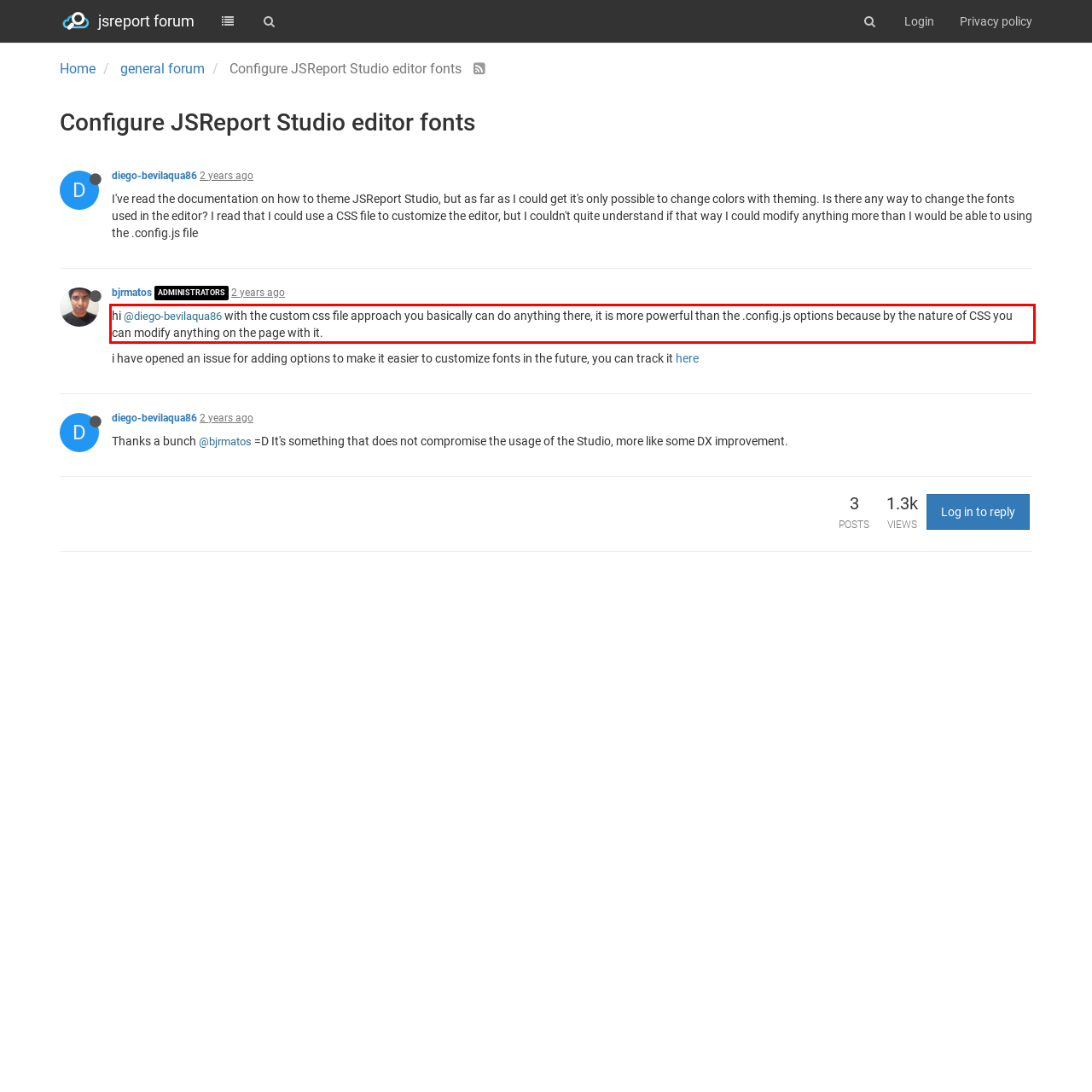Given a webpage screenshot, locate the red bounding box and extract the text content found inside it.

hi @diego-bevilaqua86 with the custom css file approach you basically can do anything there, it is more powerful than the .config.js options because by the nature of CSS you can modify anything on the page with it.